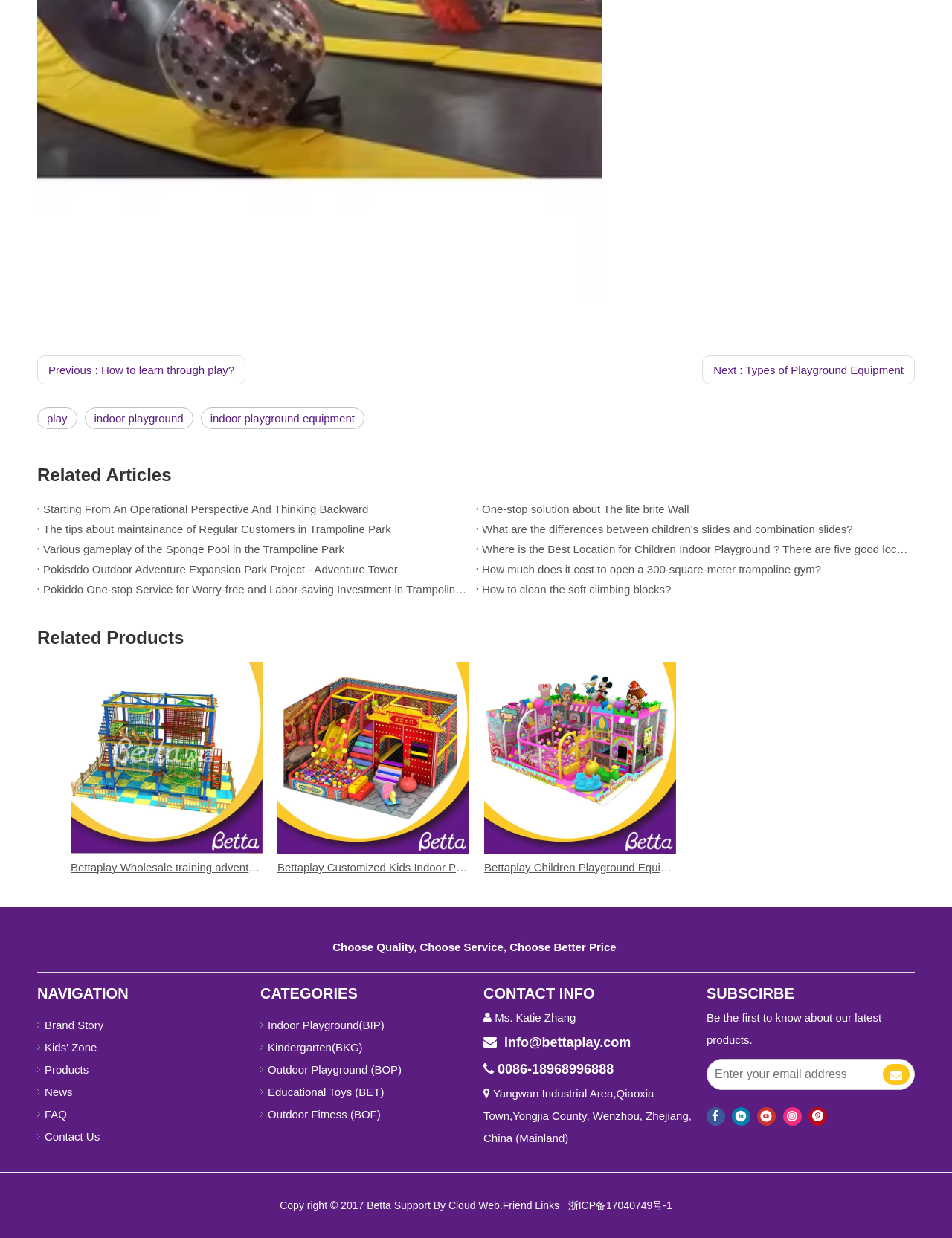Determine the bounding box coordinates of the element that should be clicked to execute the following command: "Click the 'Home' link".

None